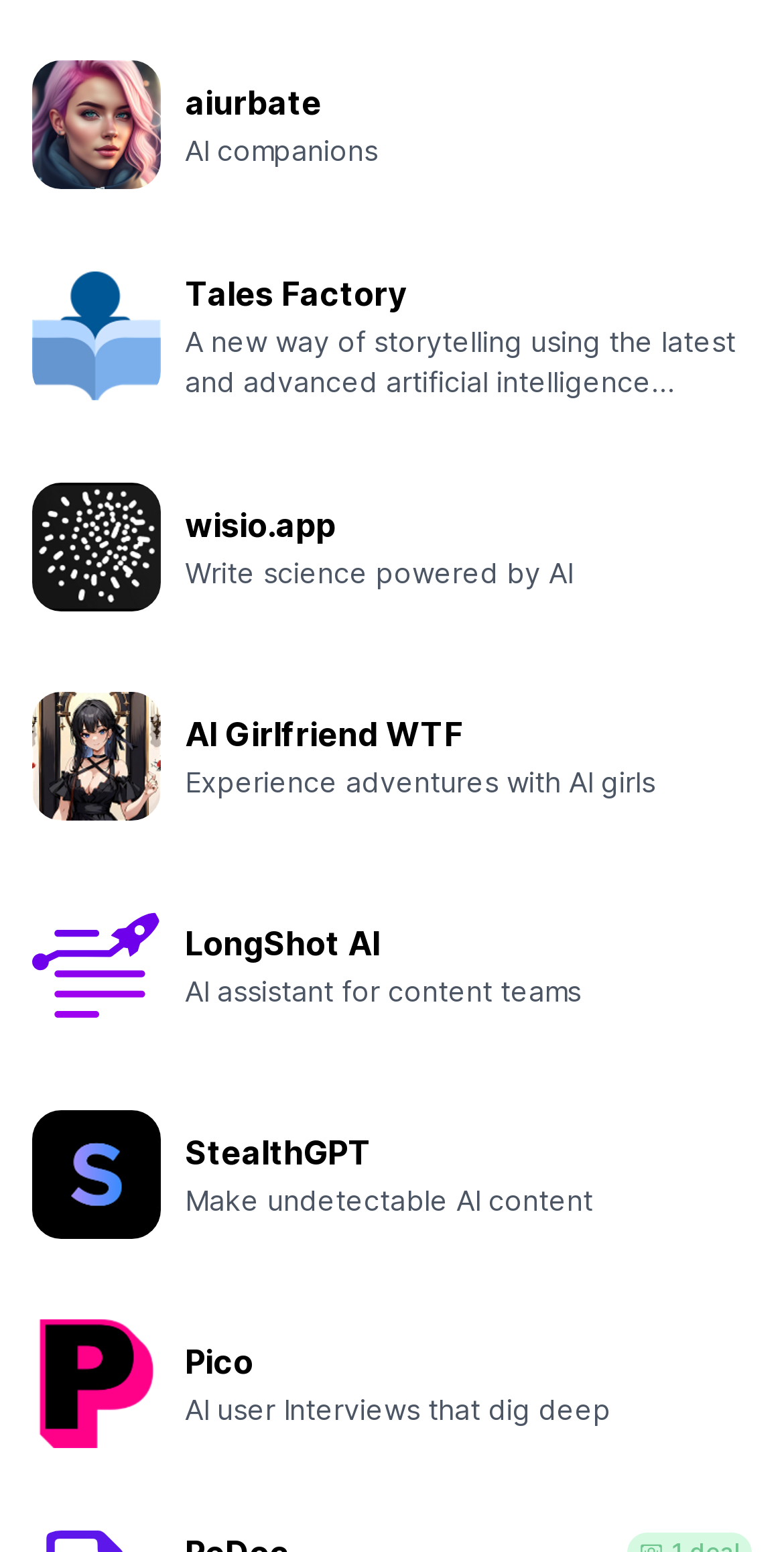Please specify the bounding box coordinates in the format (top-left x, top-left y, bottom-right x, bottom-right y), with values ranging from 0 to 1. Identify the bounding box for the UI component described as follows: StealthGPT Make undetectable AI content

[0.041, 0.715, 0.959, 0.798]